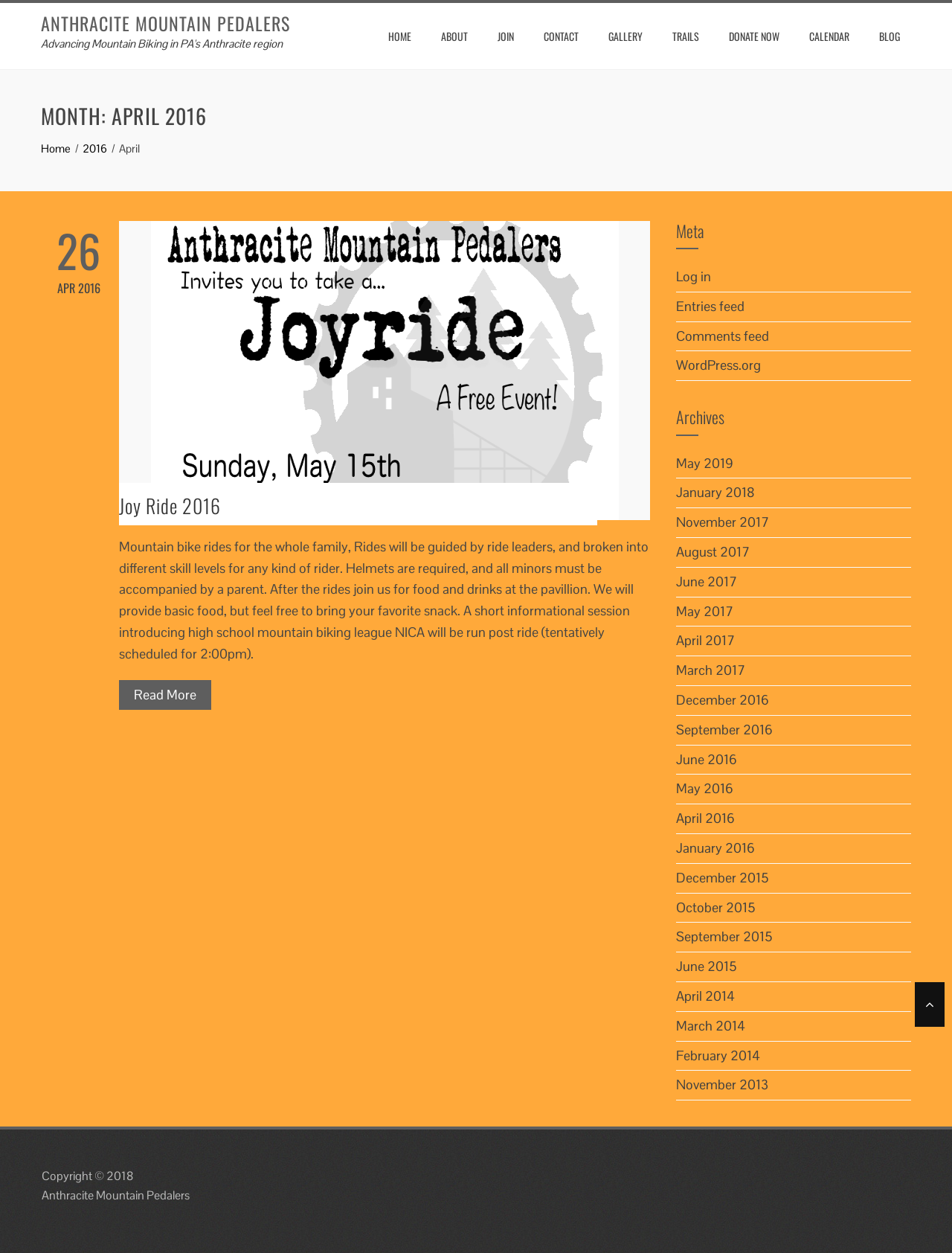Given the content of the image, can you provide a detailed answer to the question?
What is the name of the organization?

The name of the organization can be found in the top-left corner of the webpage, where it is written as 'ANTHRACITE MOUNTAIN PEDALERS' and also in the footer section as 'Copyright © 2018 Anthracite Mountain Pedalers'.